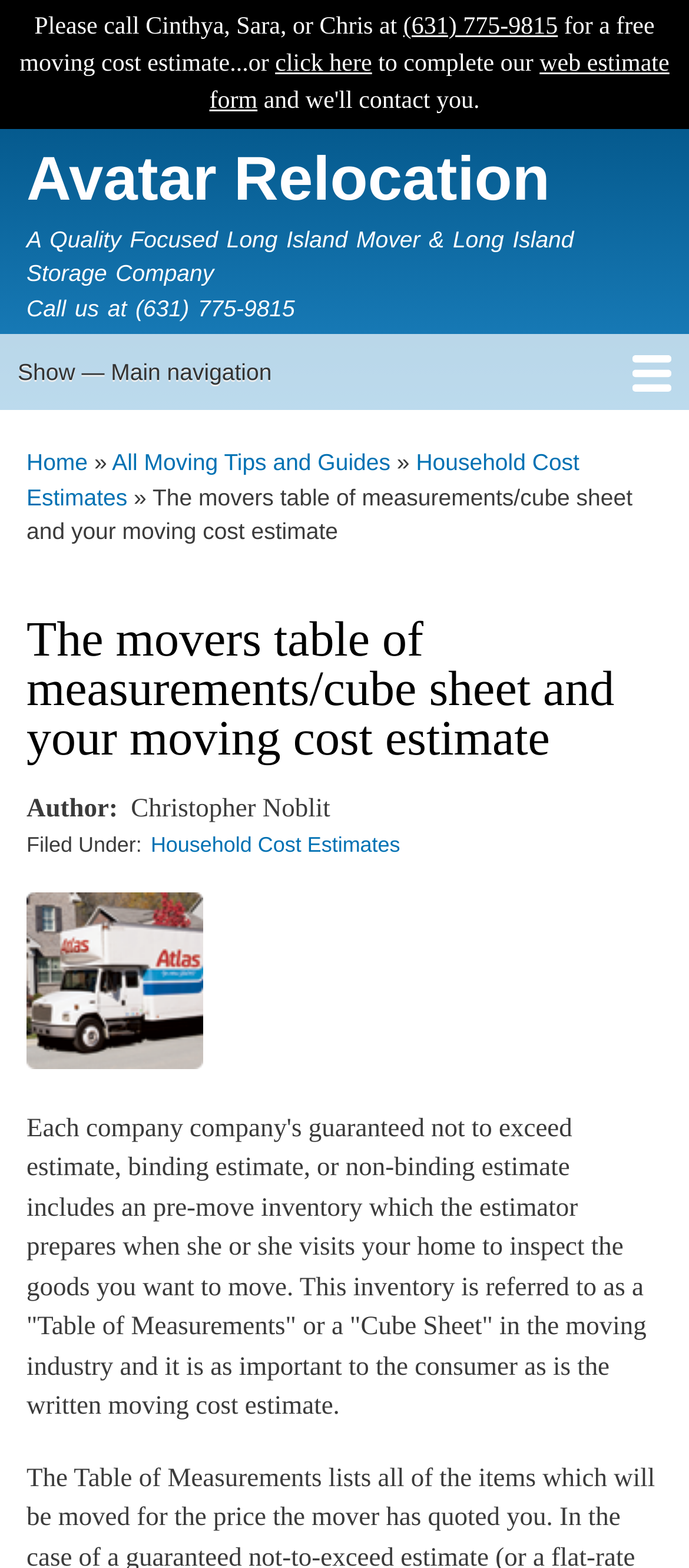Provide your answer in a single word or phrase: 
What is the company's name?

Avatar Relocation